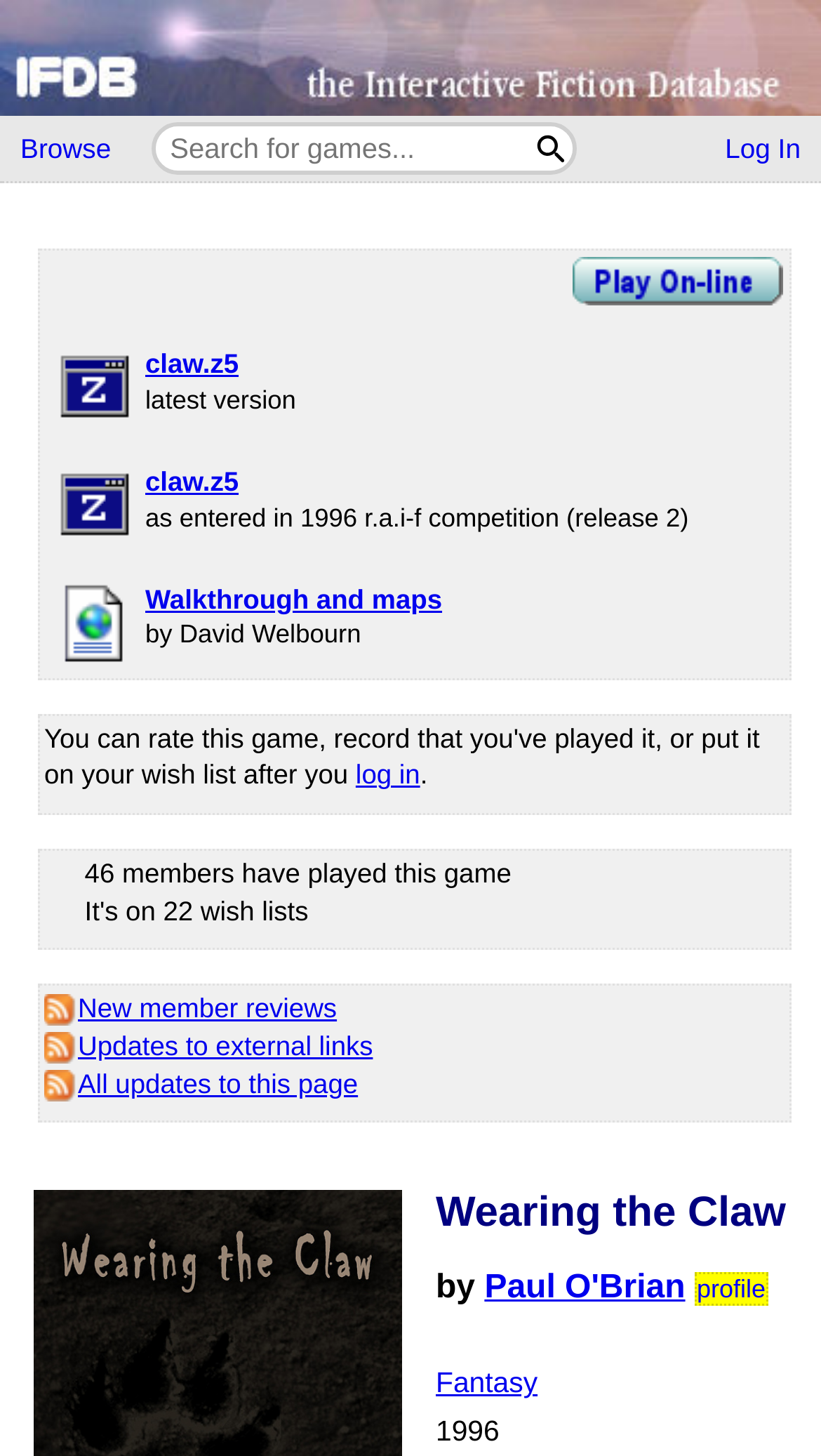Determine the bounding box coordinates for the area you should click to complete the following instruction: "View walkthrough and maps".

[0.177, 0.4, 0.539, 0.422]